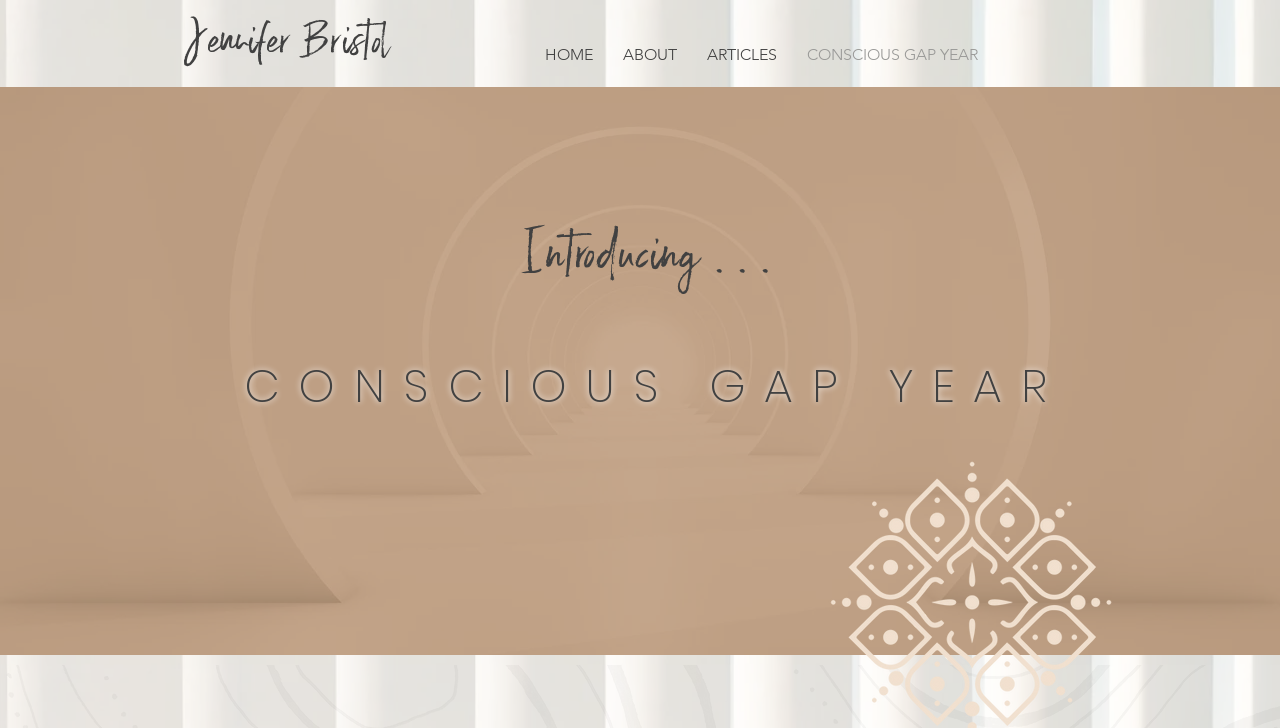Bounding box coordinates must be specified in the format (top-left x, top-left y, bottom-right x, bottom-right y). All values should be floating point numbers between 0 and 1. What are the bounding box coordinates of the UI element described as: ARTICLES

[0.54, 0.041, 0.618, 0.11]